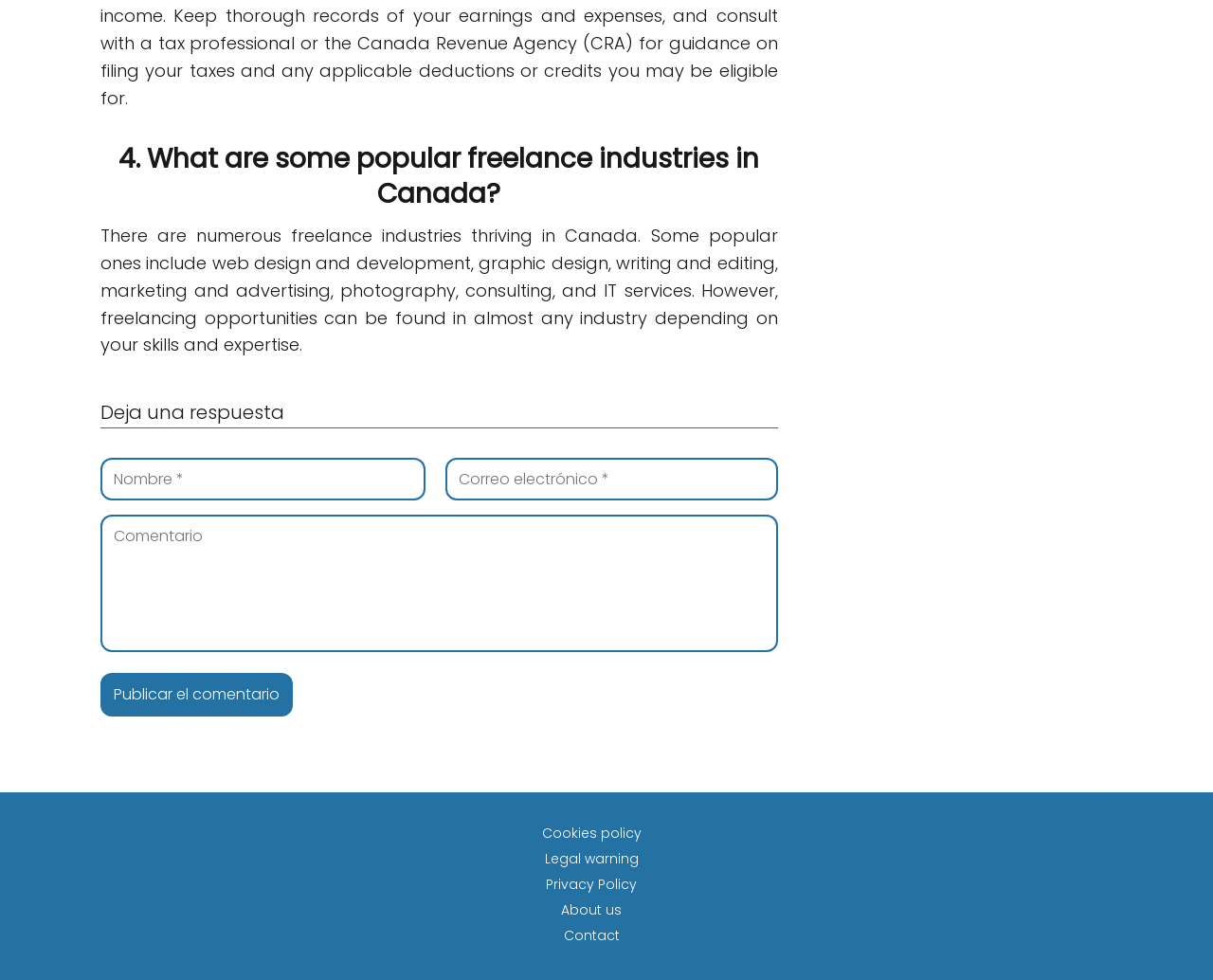Please determine the bounding box coordinates of the element to click on in order to accomplish the following task: "View the about us page". Ensure the coordinates are four float numbers ranging from 0 to 1, i.e., [left, top, right, bottom].

[0.462, 0.919, 0.512, 0.938]